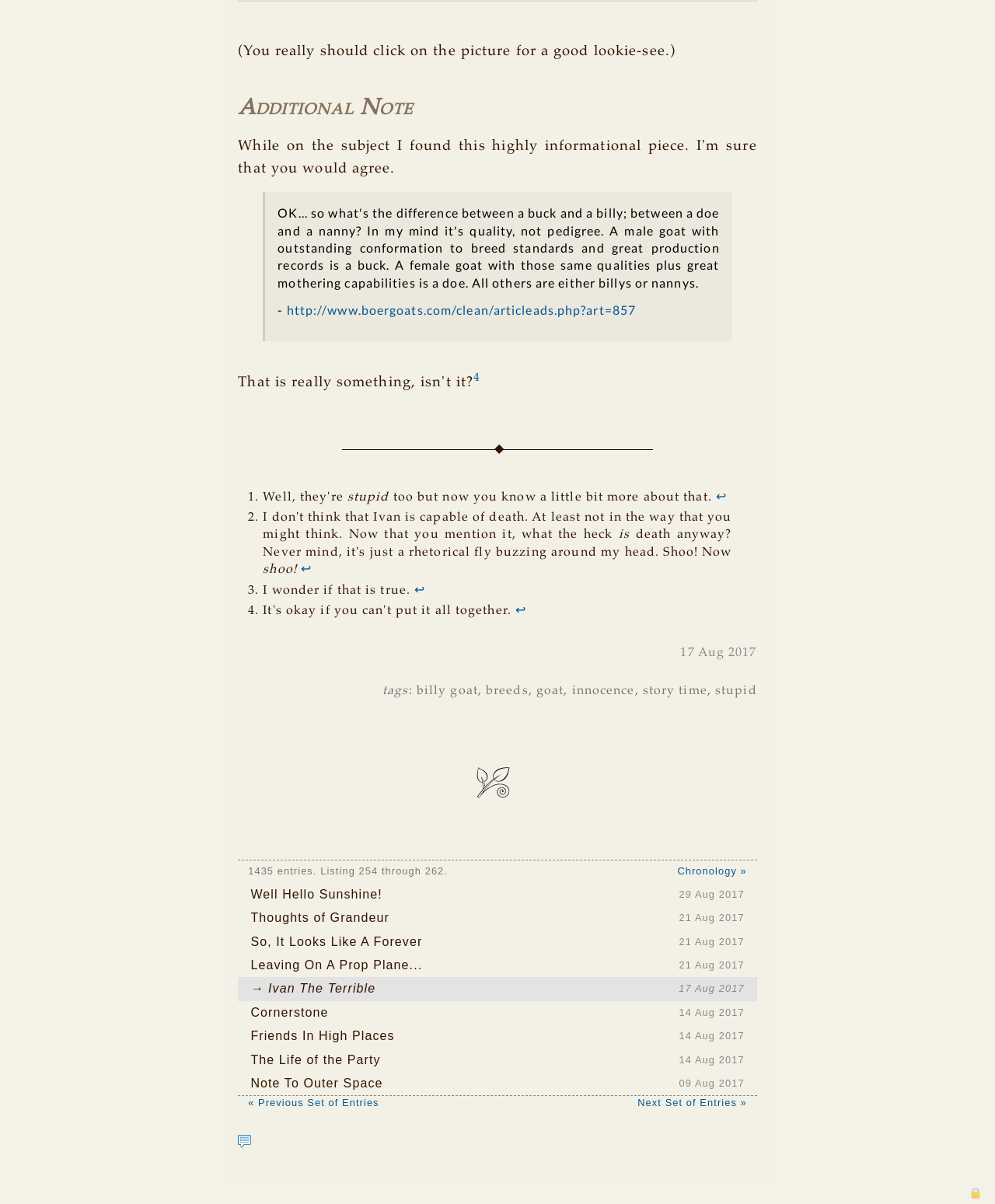What is the purpose of the link '« Previous Set of Entries'?
Examine the image and give a concise answer in one word or a short phrase.

To navigate to previous entries